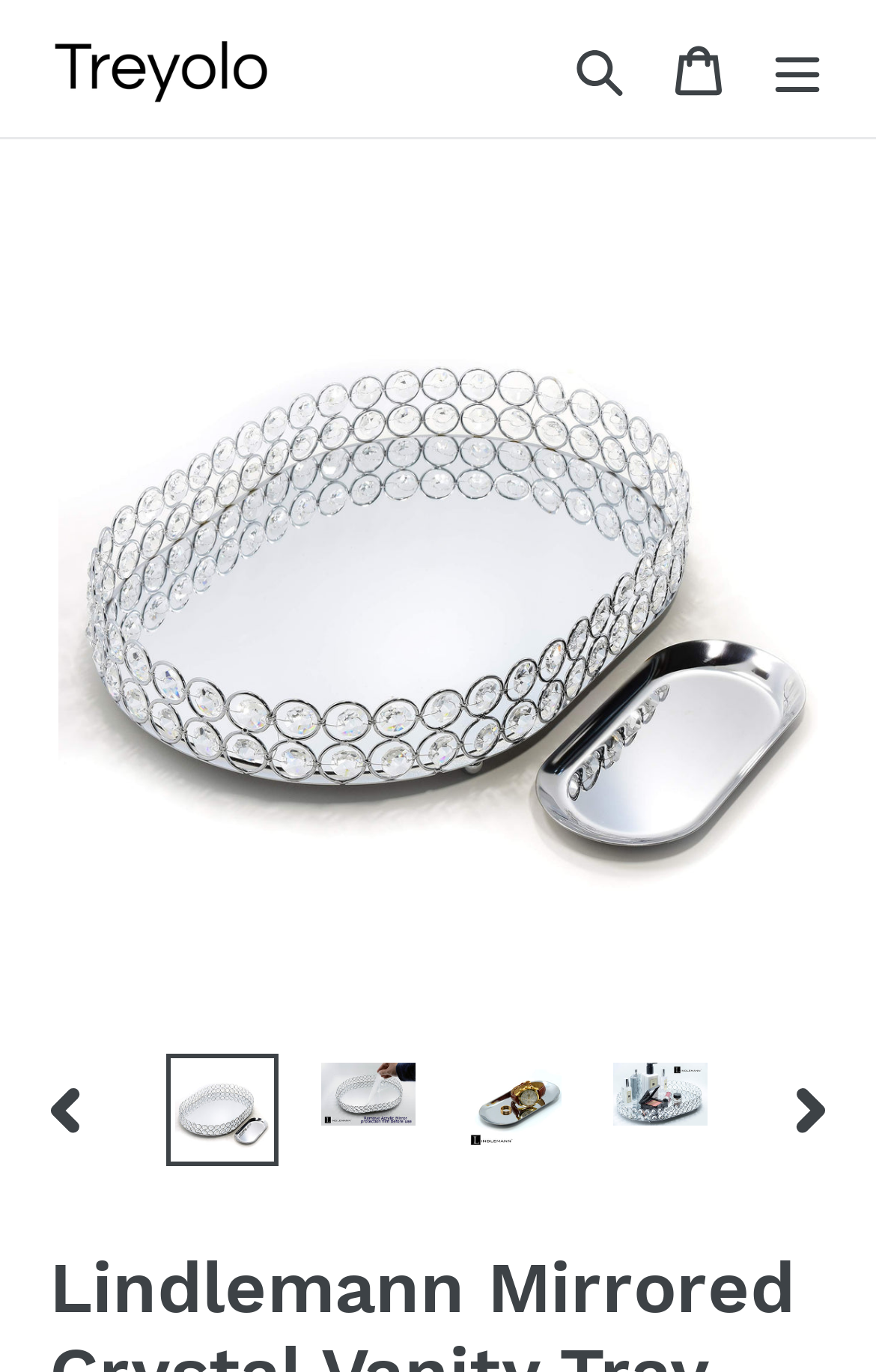Write an elaborate caption that captures the essence of the webpage.

This webpage is about a product called Lindlemann Mirrored Crystal Vanity Tray, which is an ornate decorative tray for perfume, jewelry, and makeup. At the top left, there is a logo of Treyolo, which is a link. Next to the logo, there is a search button and a cart link. On the top right, there is a menu button.

Below the top navigation, there is a large image of the product, which is an oval-shaped tray with a silver finish. The image takes up most of the screen. Below the image, there are navigation buttons to view previous and next slides of the product.

On the right side of the image, there are four options to load different images of the product into a gallery viewer. Each option has a link and an image associated with it. The options are labeled with different descriptions of the product, such as "Shop lindlemann mirrored crystal vanity tray" and "Storage lindlemann mirrored crystal vanity tray".